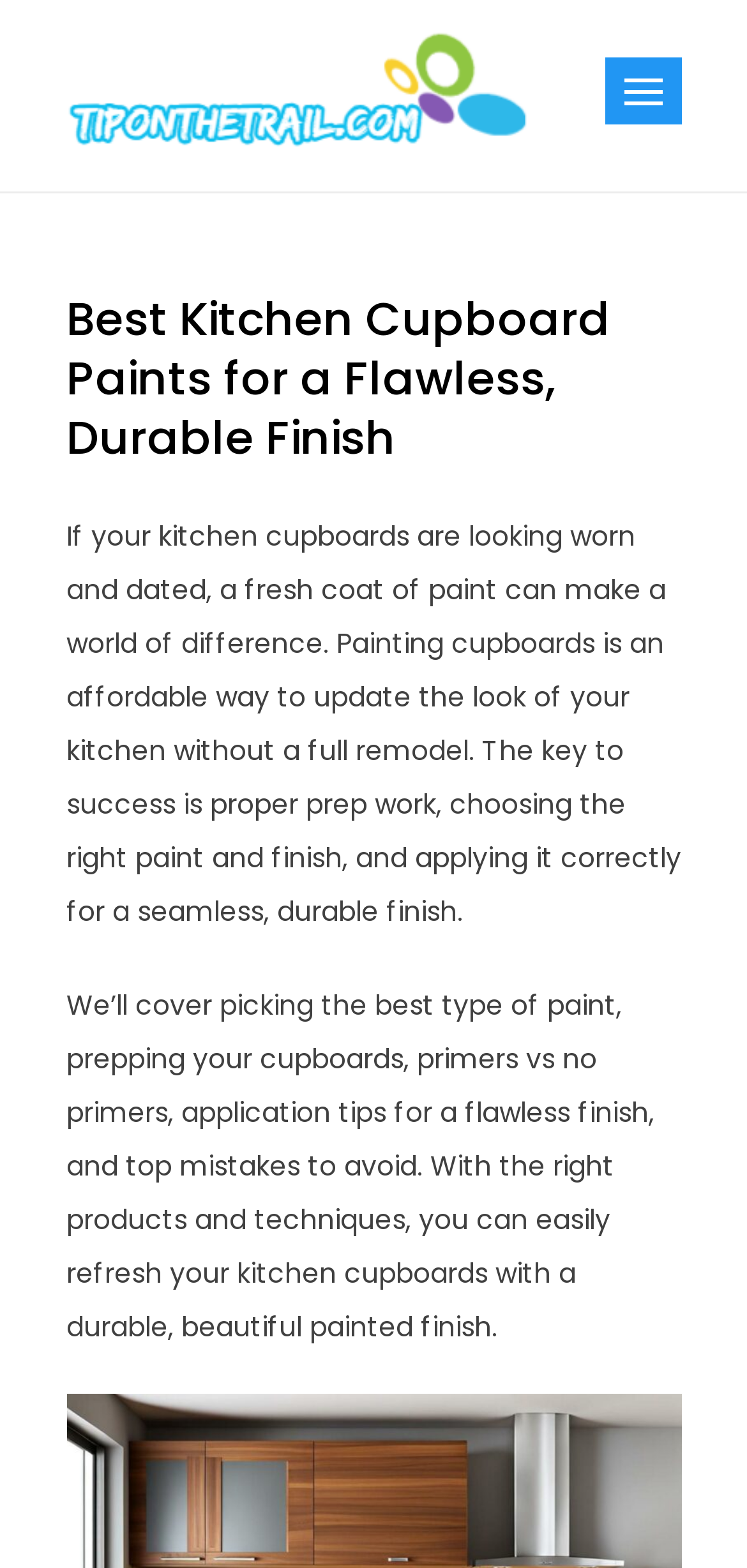What is the benefit of a durable finish?
Using the image, give a concise answer in the form of a single word or short phrase.

Seamless finish